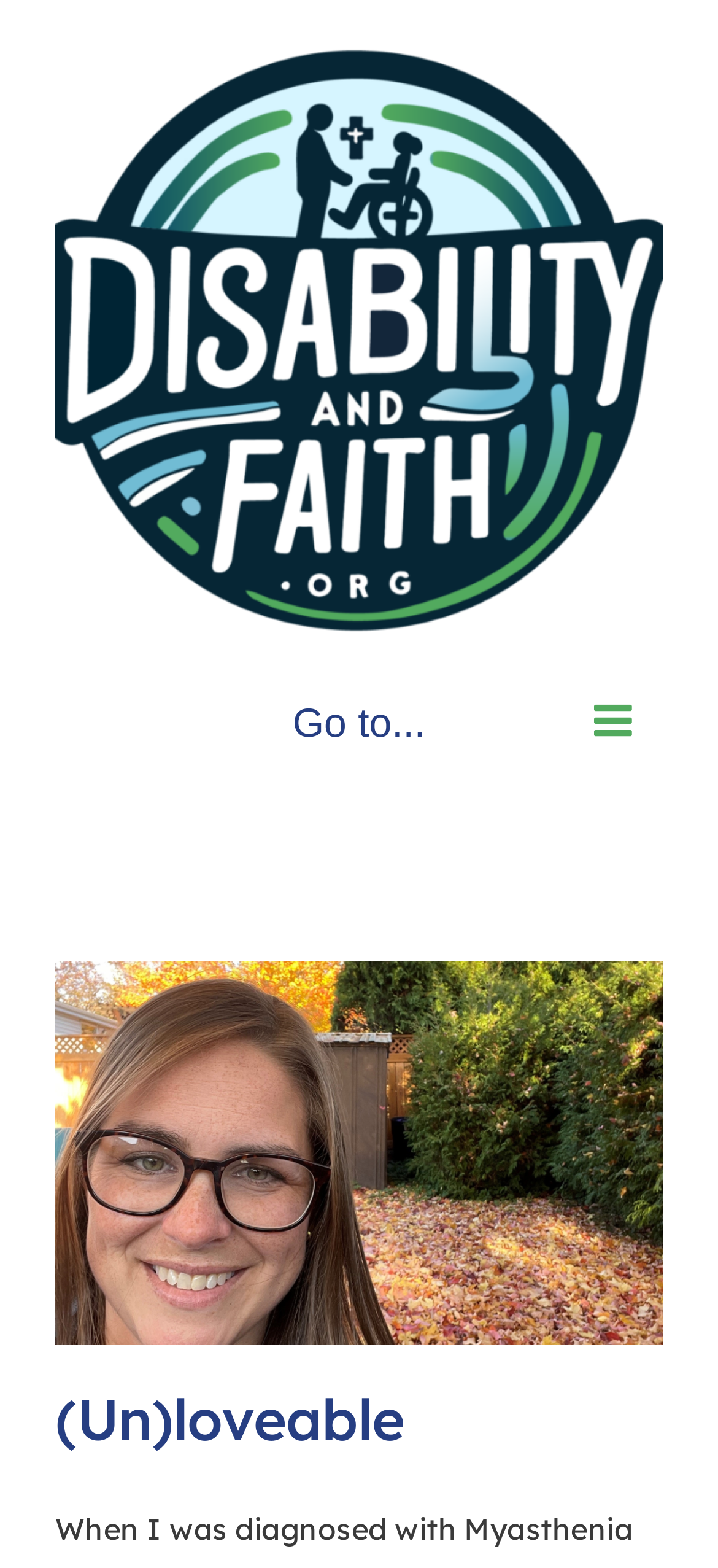Given the description Go to..., predict the bounding box coordinates of the UI element. Ensure the coordinates are in the format (top-left x, top-left y, bottom-right x, bottom-right y) and all values are between 0 and 1.

[0.077, 0.435, 0.923, 0.484]